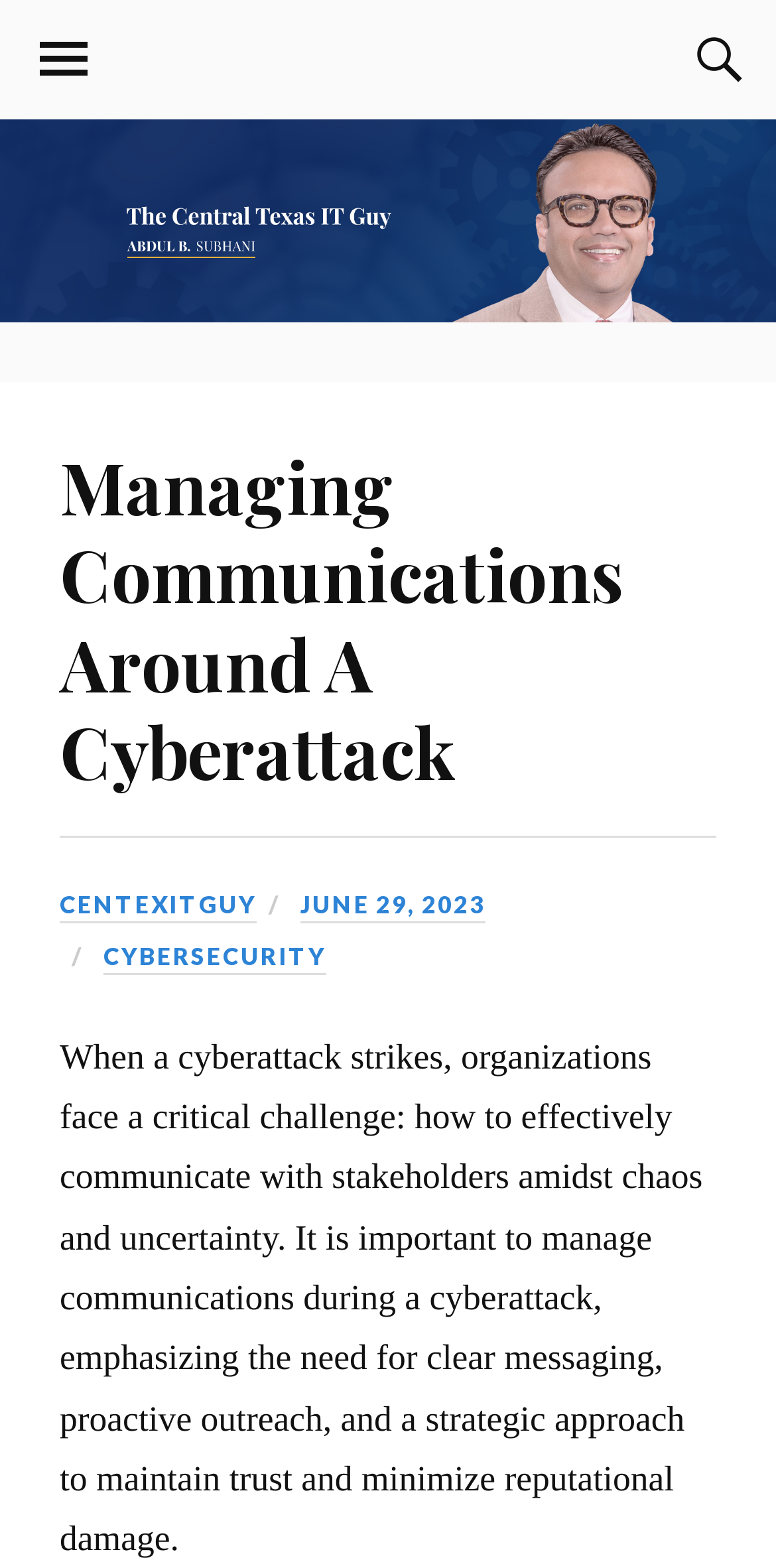Provide a single word or phrase answer to the question: 
What is the name of the website or author?

CENTEXITGUY